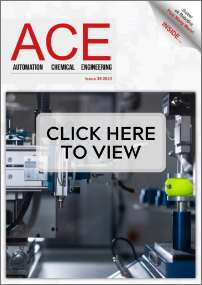Describe the image with as much detail as possible.

The image showcases the cover of a publication titled "ACE: Automation Chemical Engineering," indicating it is from issue 36 of 2023. The cover features a modern, high-tech background with machinery, emphasizing themes relevant to automation and engineering. Overlaying the image is a prominent call-to-action button that reads, "CLICK HERE TO VIEW," inviting readers to engage further with the content. The design elements suggest a focus on innovation and efficiency in chemical engineering, reflecting the publication's aims to inform and engage professionals in the field.